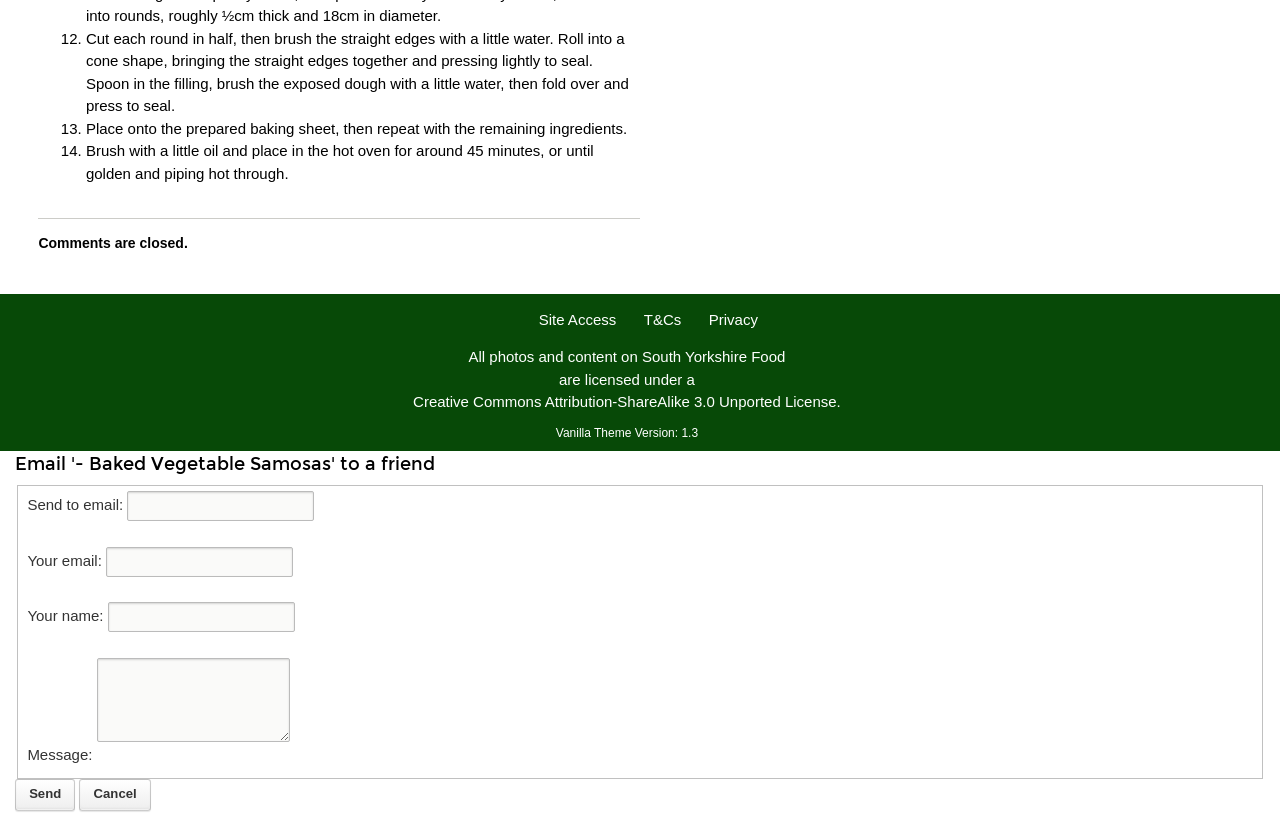Specify the bounding box coordinates for the region that must be clicked to perform the given instruction: "Enter email in the 'Send to email:' field".

[0.1, 0.59, 0.246, 0.626]